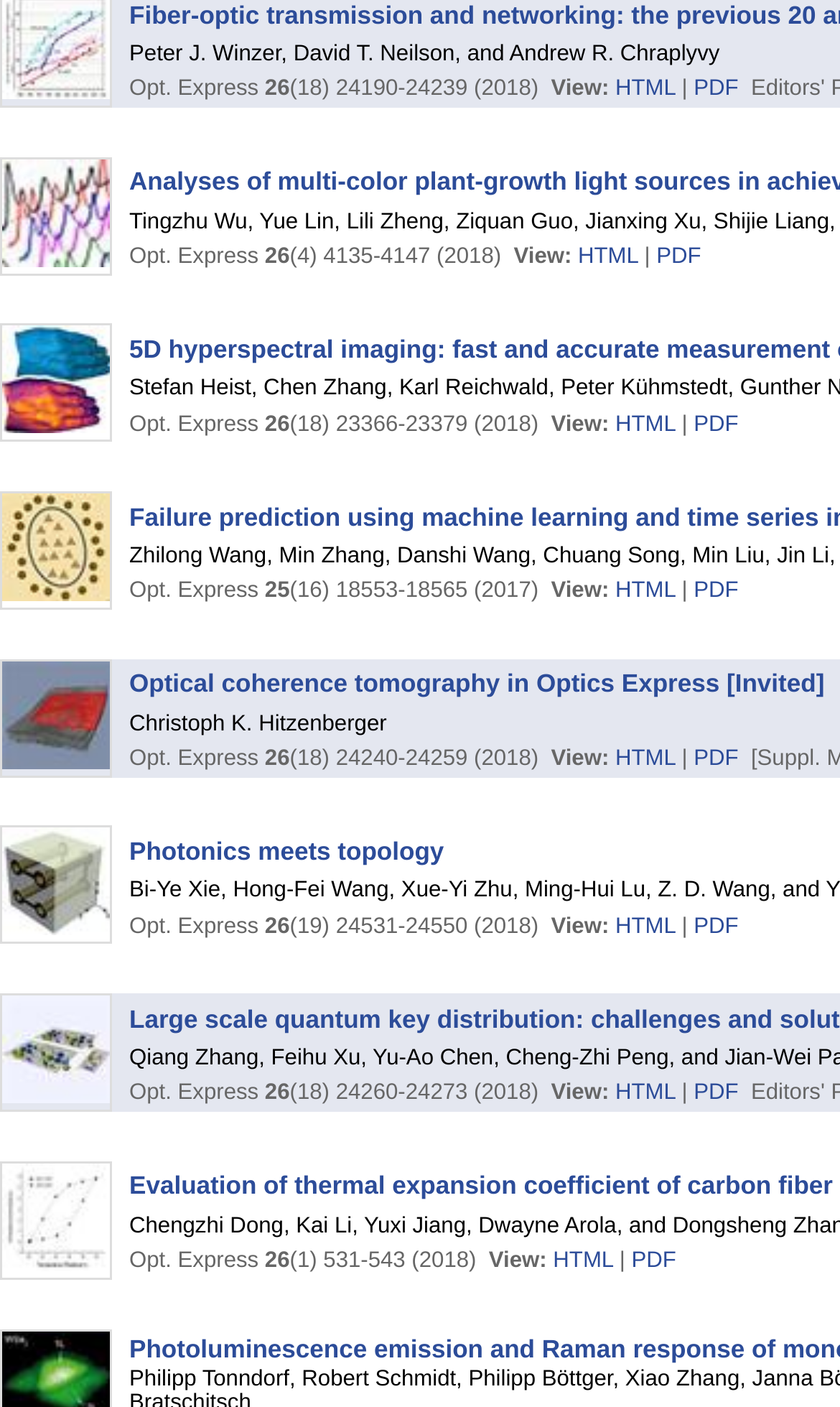What is the title of the link in the fifth row?
Provide a one-word or short-phrase answer based on the image.

Optical coherence tomography in Optics Express [Invited]